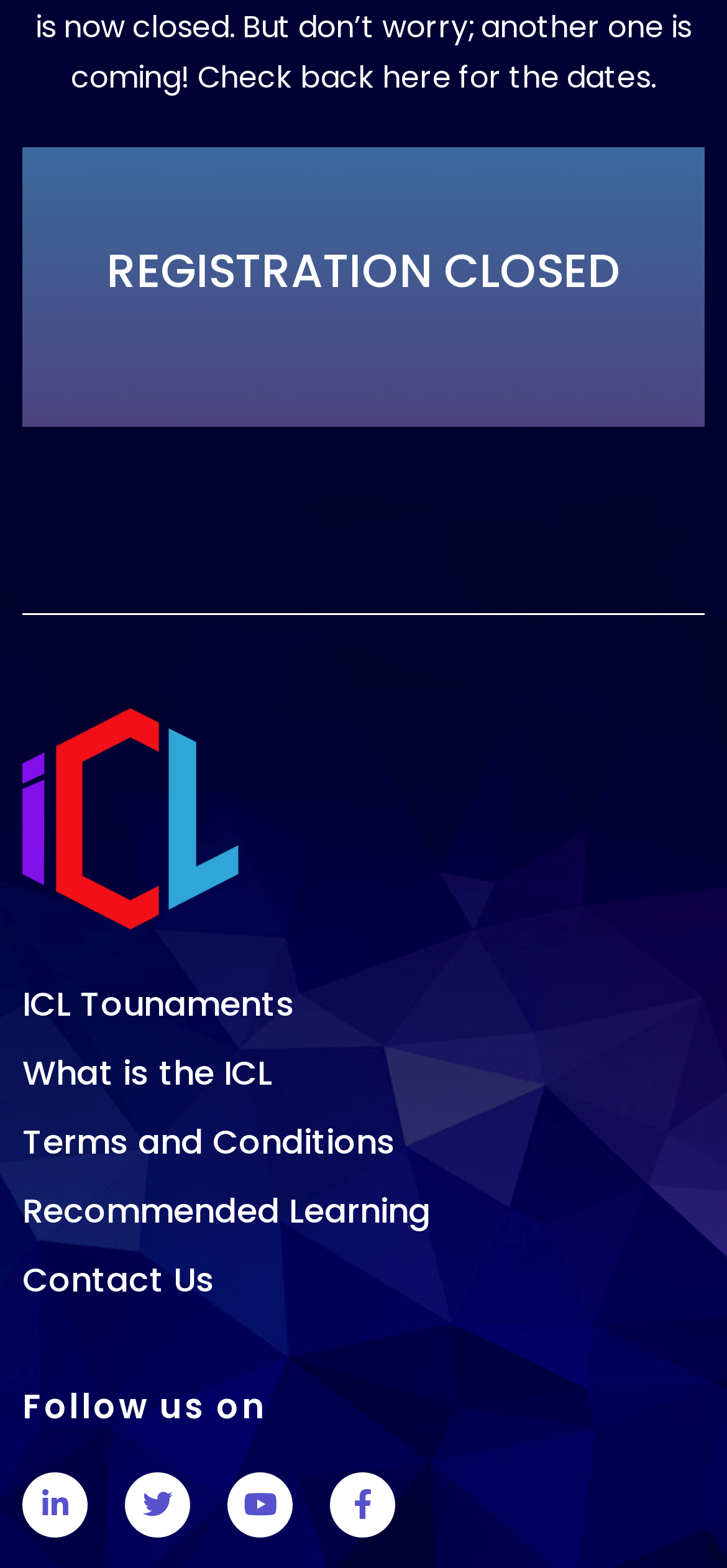Find and provide the bounding box coordinates for the UI element described here: "Terms and Conditions". The coordinates should be given as four float numbers between 0 and 1: [left, top, right, bottom].

[0.031, 0.713, 0.544, 0.743]